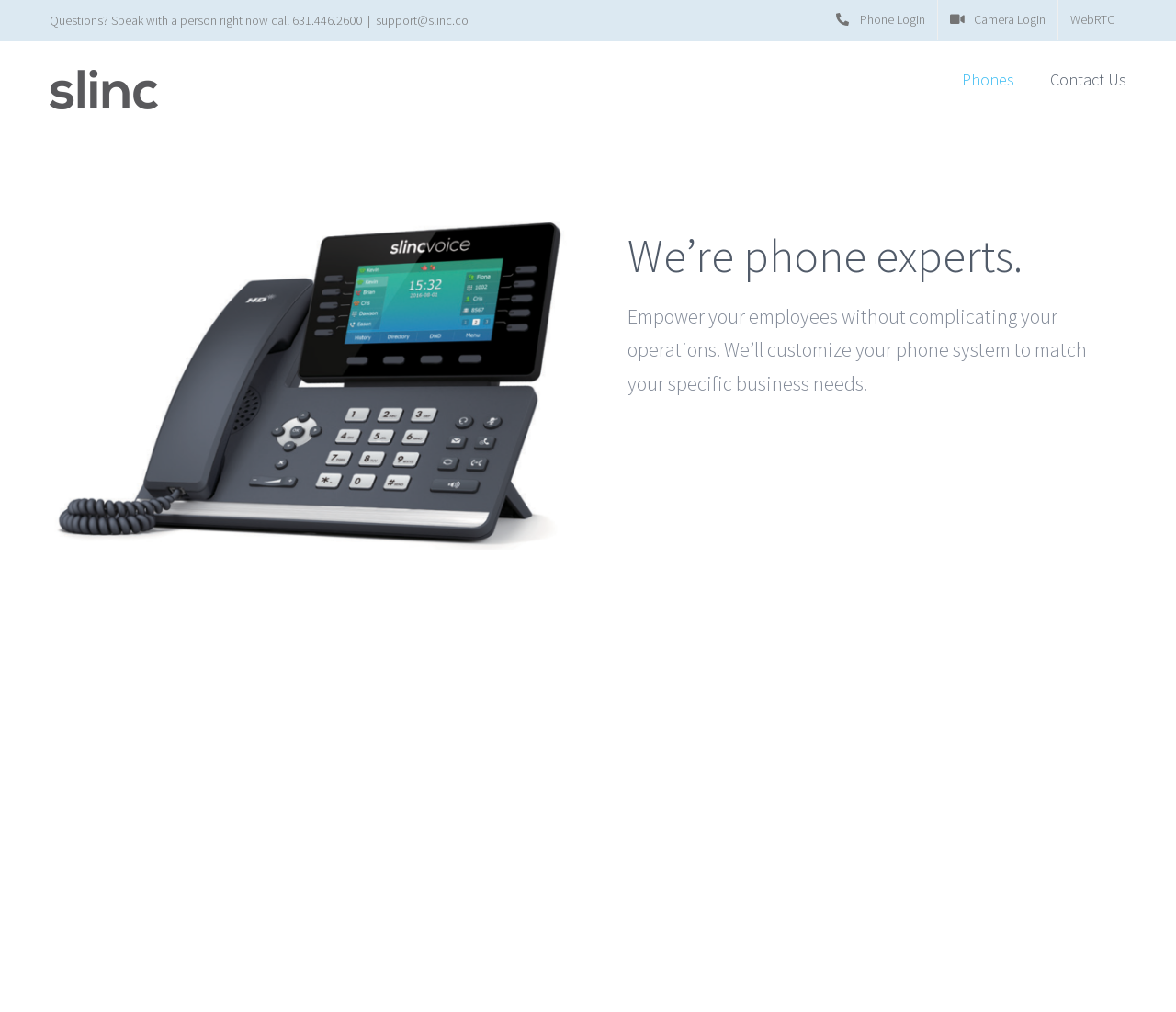Locate the bounding box coordinates of the UI element described by: "alt="SLINC Logo"". Provide the coordinates as four float numbers between 0 and 1, formatted as [left, top, right, bottom].

[0.042, 0.069, 0.135, 0.108]